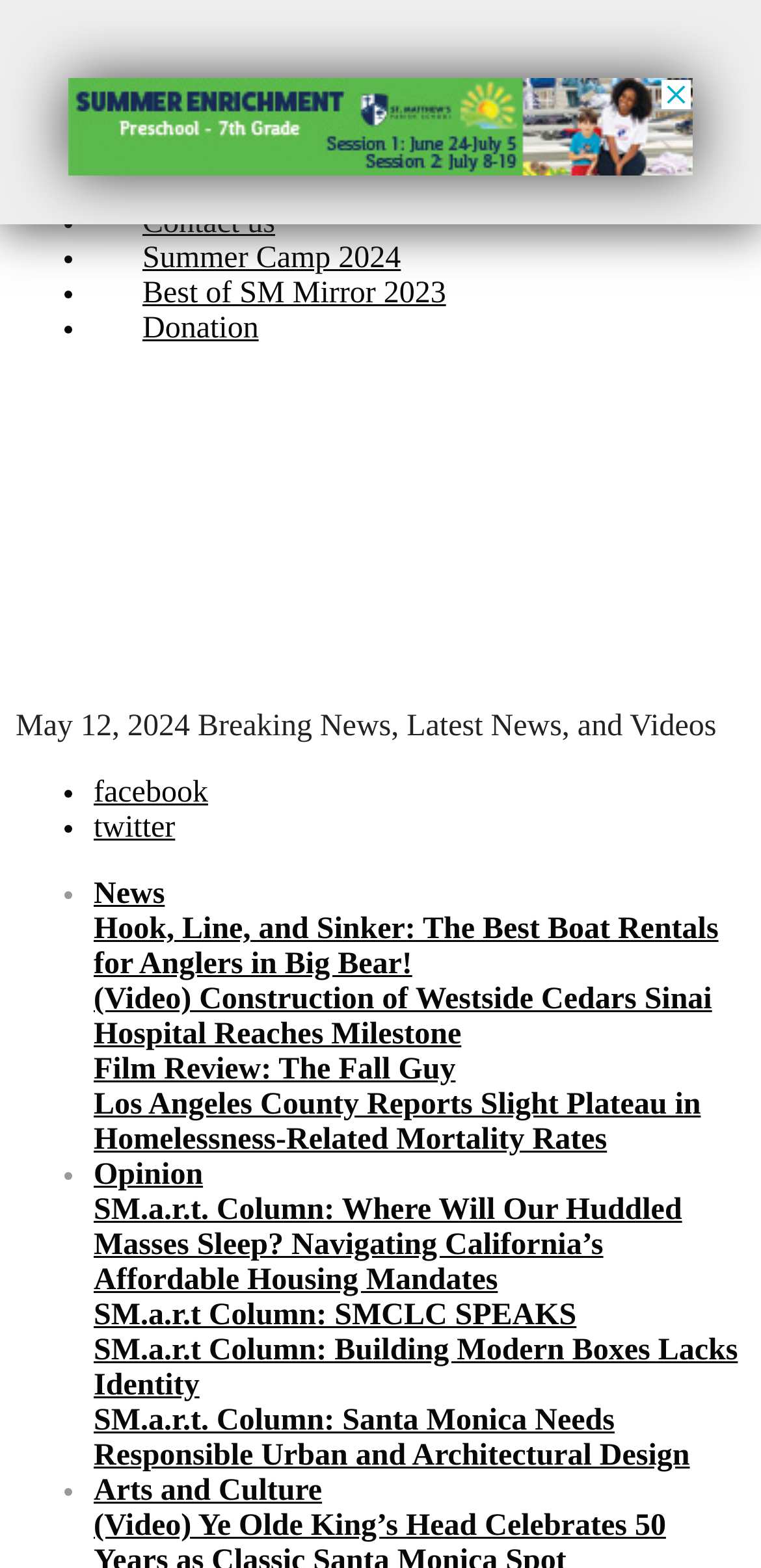Please identify the bounding box coordinates of the region to click in order to complete the given instruction: "Check out the latest news on Facebook". The coordinates should be four float numbers between 0 and 1, i.e., [left, top, right, bottom].

[0.123, 0.495, 0.273, 0.516]